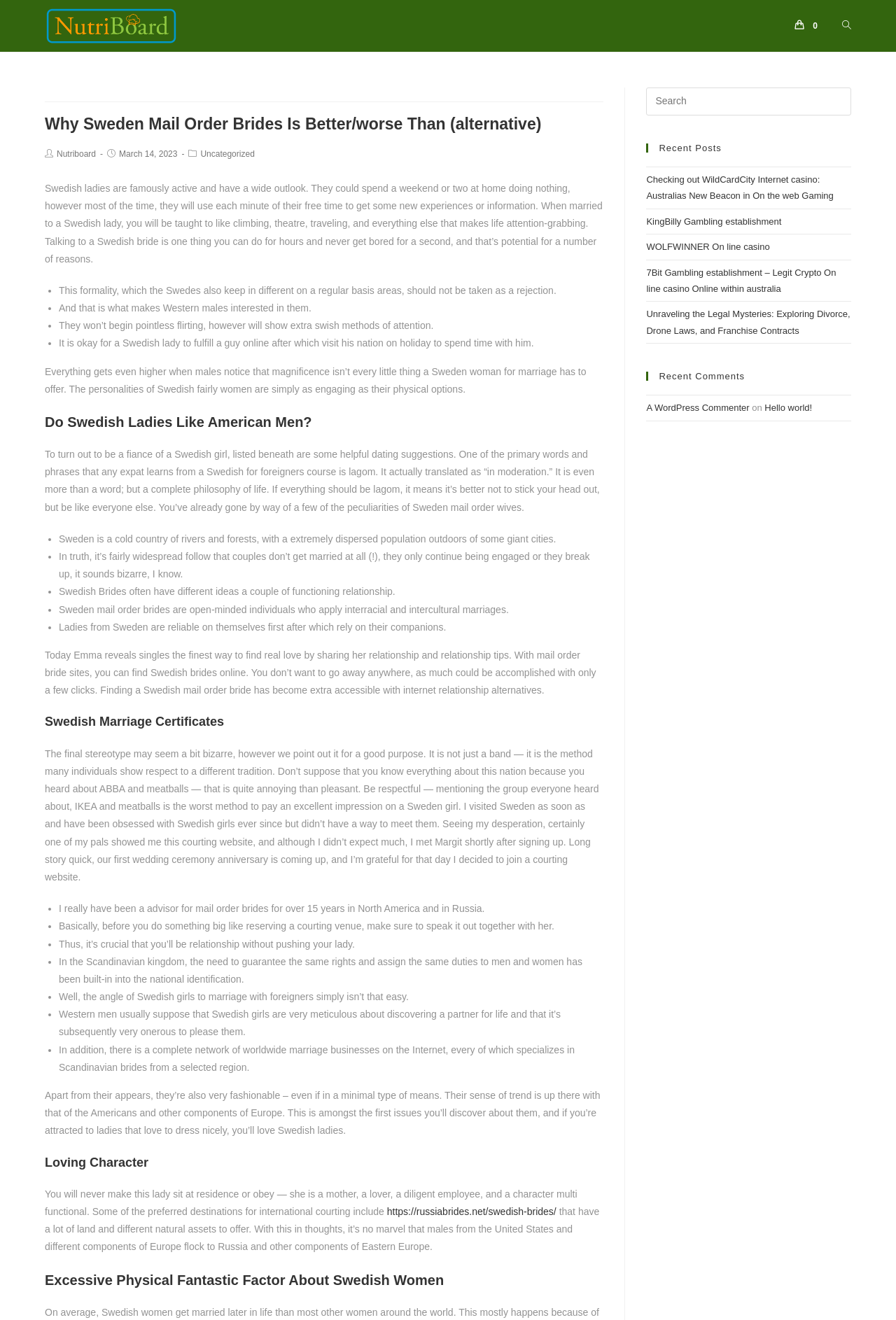What is the meaning of 'lagom' in Swedish culture?
Provide a thorough and detailed answer to the question.

The article mentions that 'lagom' is a Swedish philosophy of life that means 'in moderation', which suggests that it is better not to stick out, but be like everyone else.